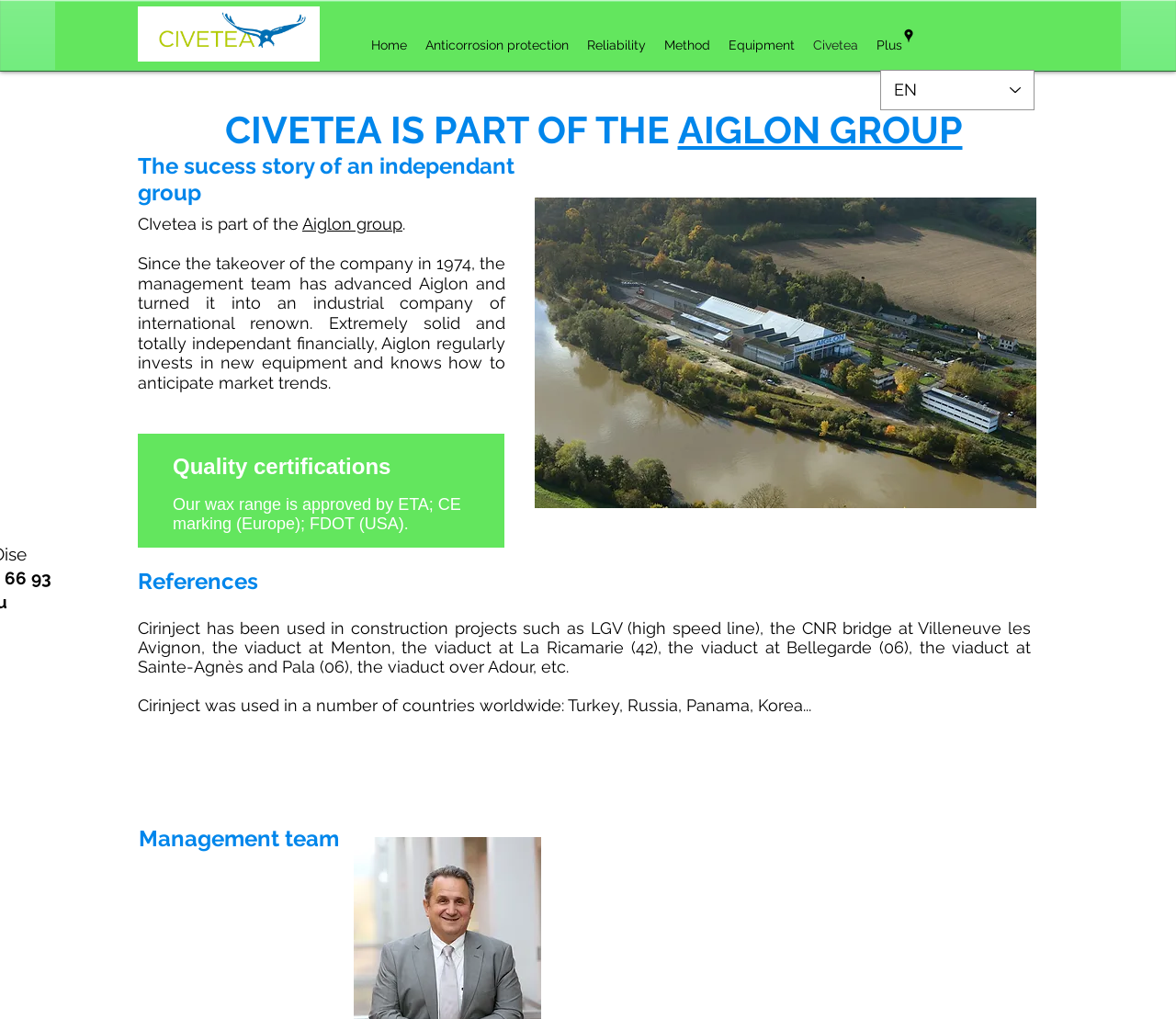Please answer the following query using a single word or phrase: 
What is the language currently selected?

English